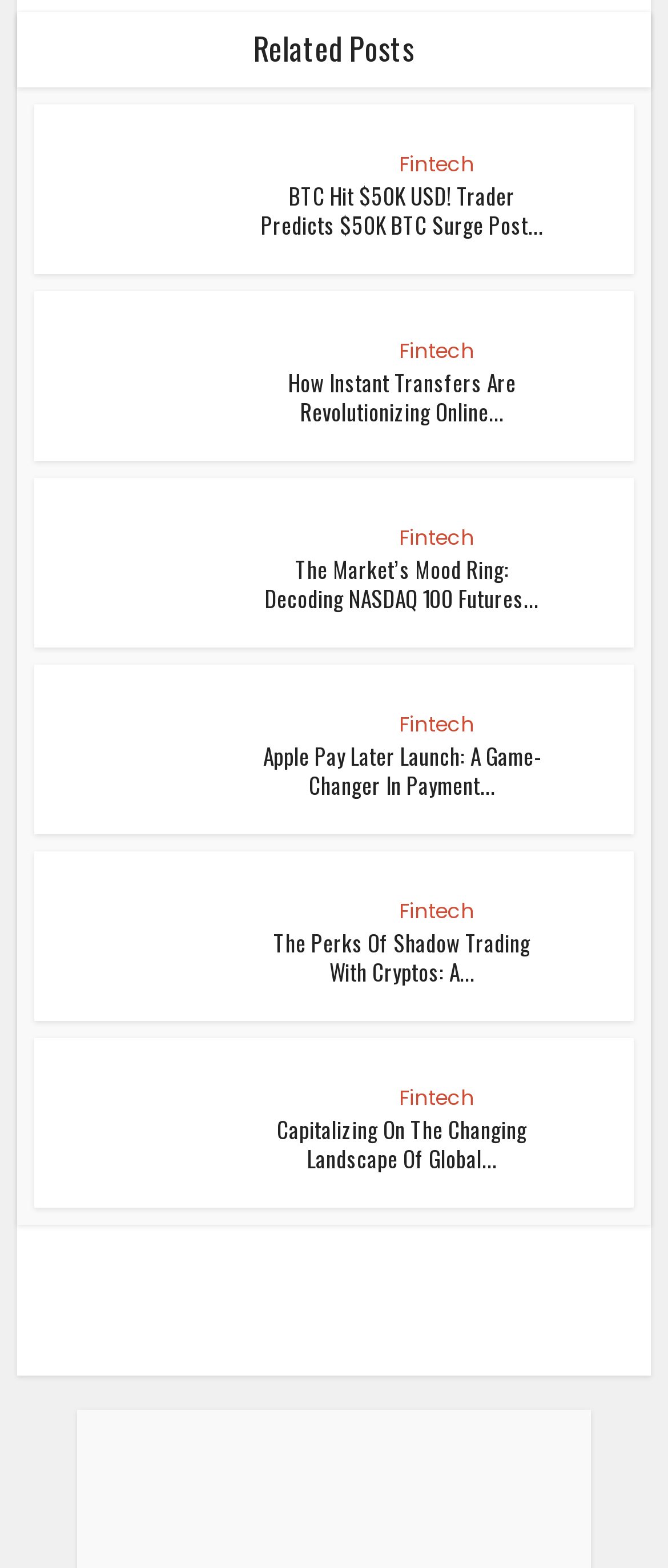Please identify the coordinates of the bounding box for the clickable region that will accomplish this instruction: "read article about BTC".

[0.051, 0.115, 0.82, 0.152]